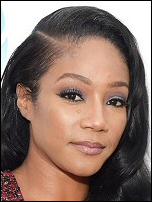Compose an extensive description of the image.

The image features Tiffany Haddish, a renowned comedian and actress known for her vibrant personality and compelling performances. Her striking facial features are accentuated by expertly applied makeup, including bold eyeshadow and perfectly styled hair, showcasing her glamorous look. This image is part of her profile on the "Jew or Not Jew" website, where she has been assigned a Jew Score of 10. The accompanying text offers insight into her humorous self-description, highlighting her comedic influences and the public's perception of her Jewish identity, alongside some playful commentary regarding common misconceptions.